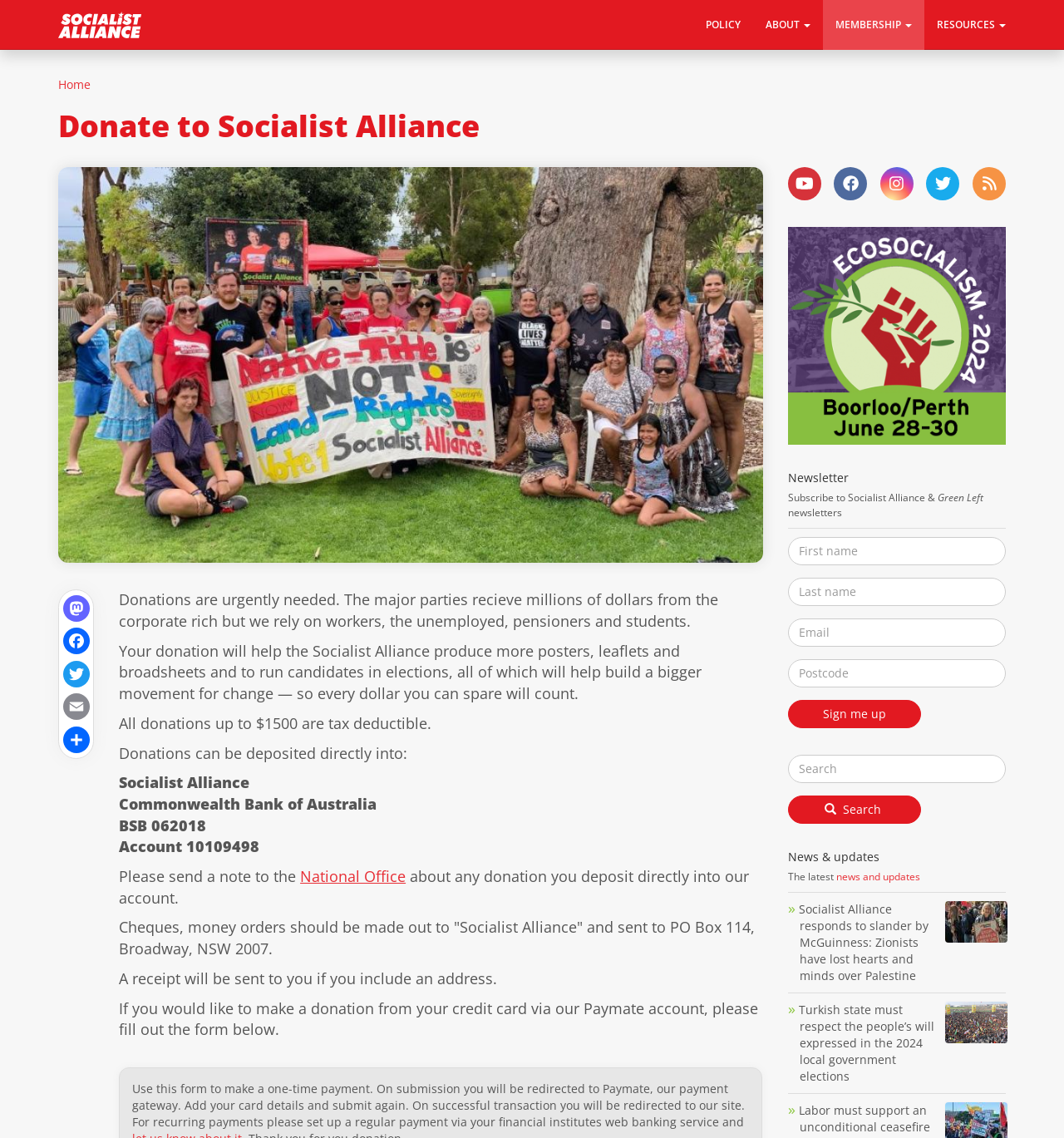Please specify the bounding box coordinates of the element that should be clicked to execute the given instruction: 'Read the blog'. Ensure the coordinates are four float numbers between 0 and 1, expressed as [left, top, right, bottom].

None